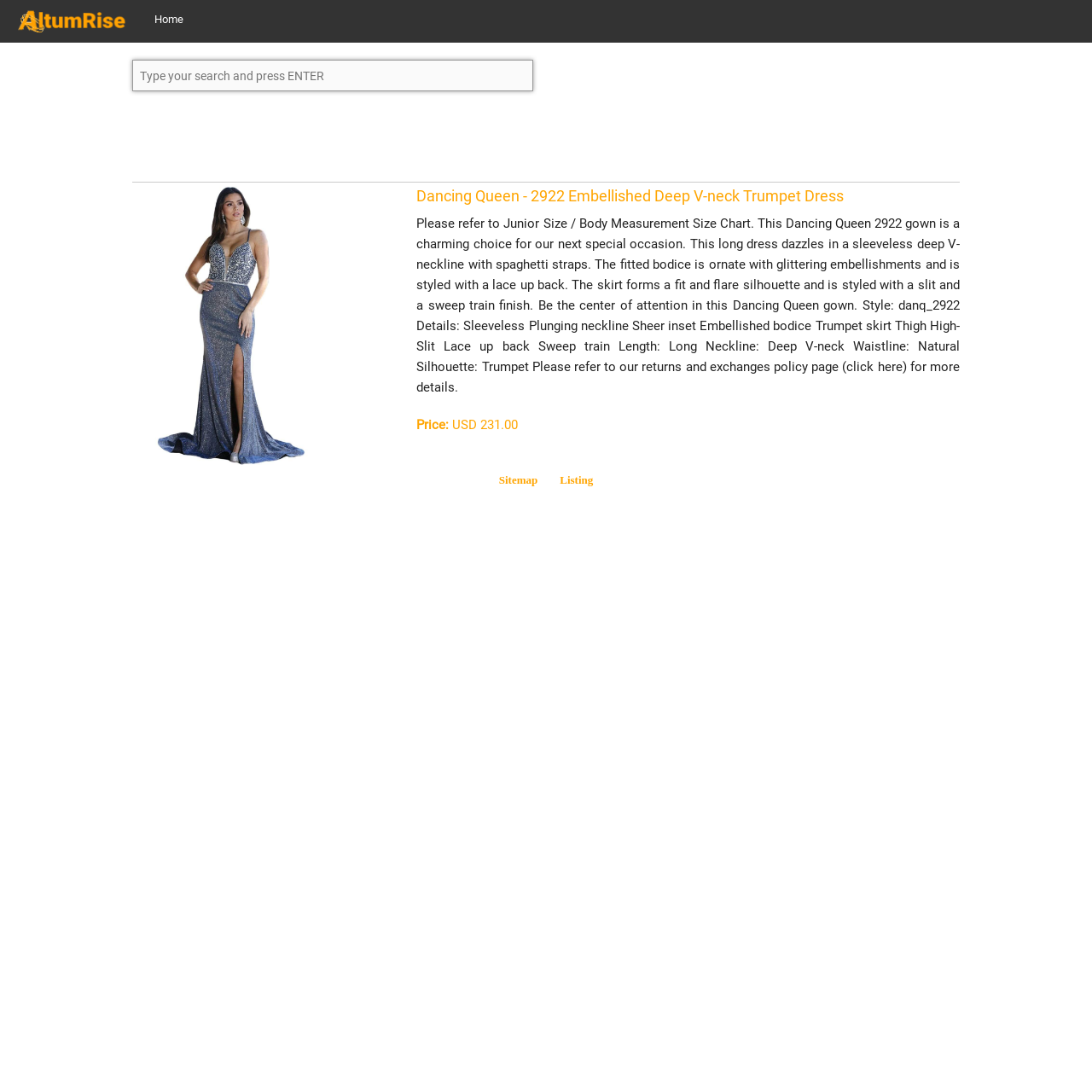Examine the screenshot and answer the question in as much detail as possible: What is the name of the dress?

The name of the dress can be found in the heading element with bounding box coordinates [0.382, 0.17, 0.879, 0.189], which is 'Dancing Queen - 2922 Embellished Deep V-neck Trumpet Dress'.